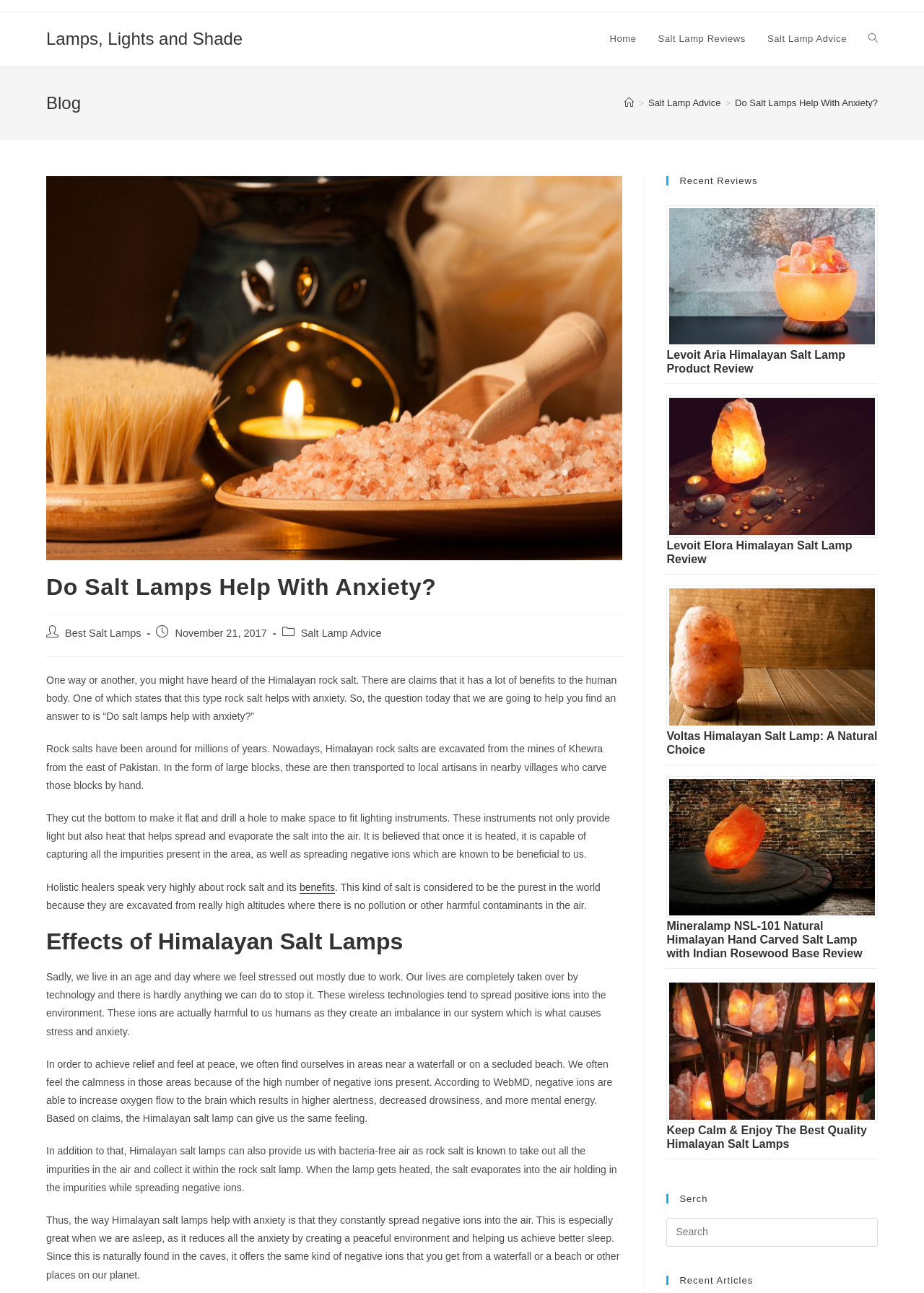Identify the bounding box coordinates for the UI element described as: "benefits".

[0.324, 0.682, 0.362, 0.69]